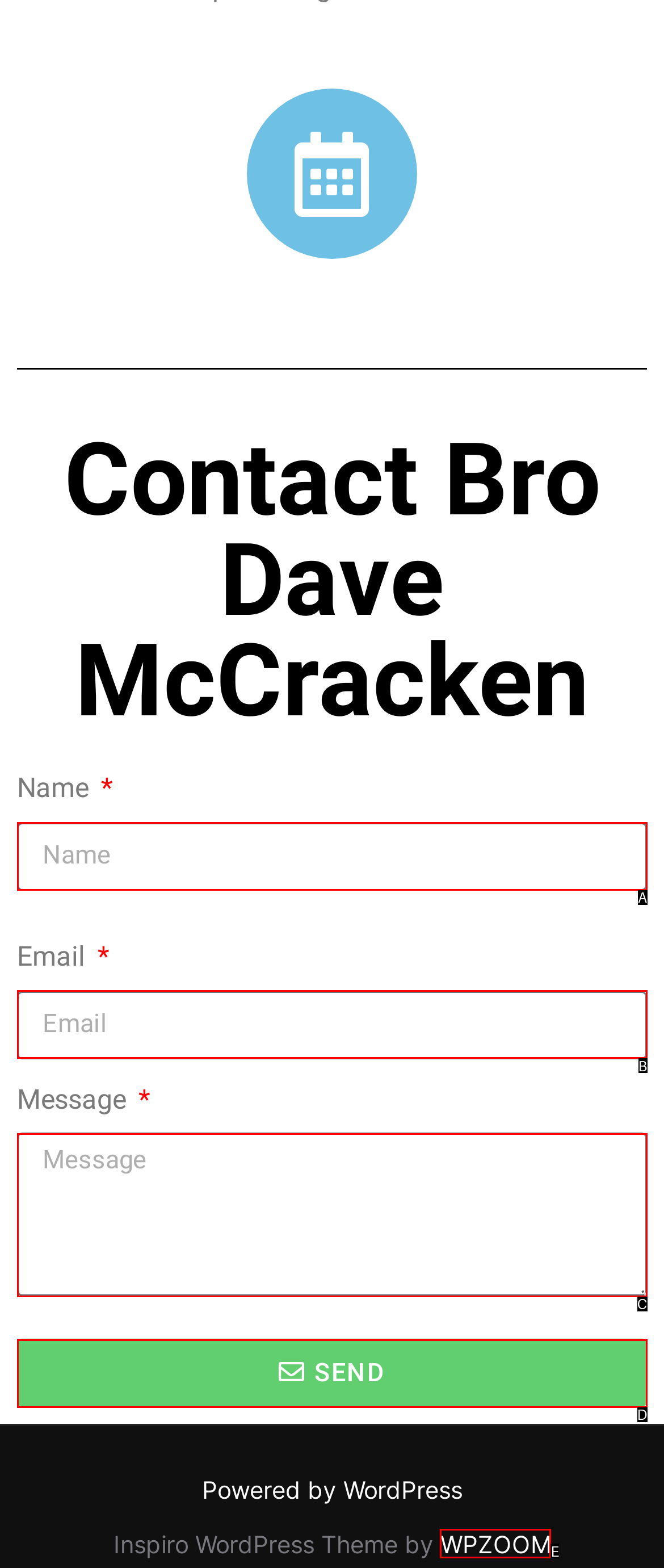Which option aligns with the description: Send? Respond by selecting the correct letter.

D